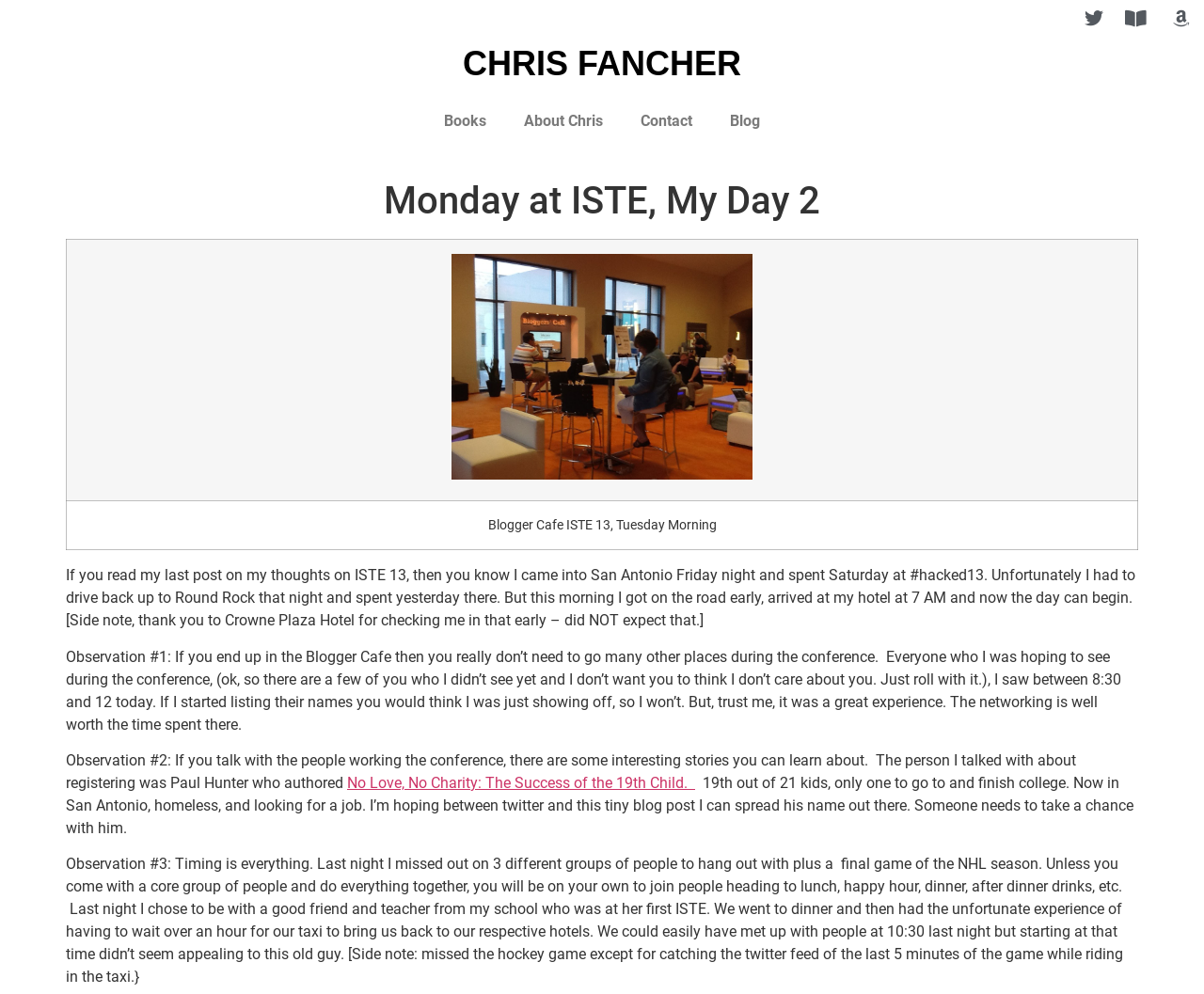What is the blogger's experience at ISTE 13?
Using the image as a reference, deliver a detailed and thorough answer to the question.

The blogger mentions that they saw many people they were hoping to see during the conference at the Blogger Cafe, and that the networking experience was well worth the time spent there.